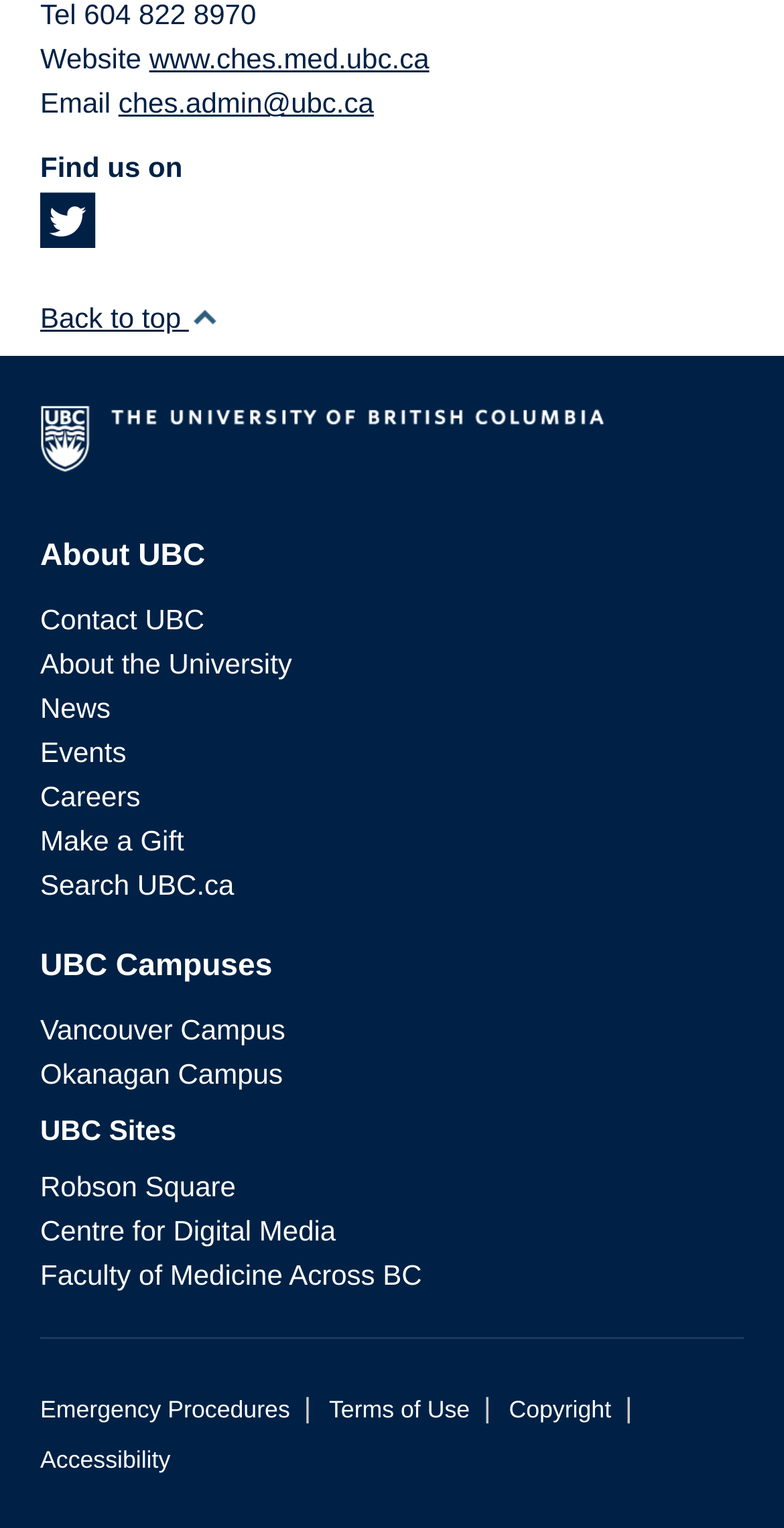Respond with a single word or phrase for the following question: 
How many campuses does UBC have?

Two